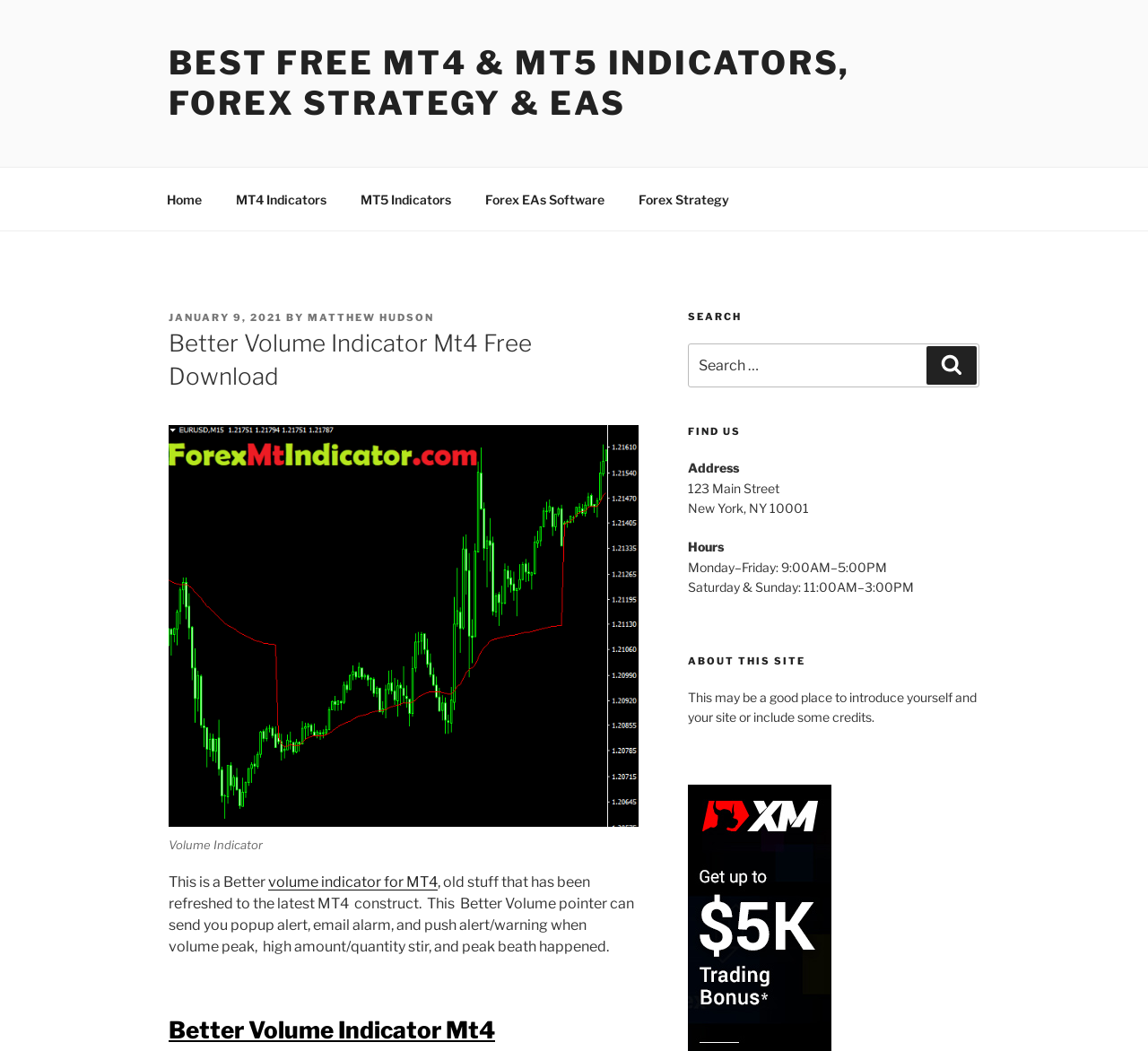Please find the bounding box coordinates (top-left x, top-left y, bottom-right x, bottom-right y) in the screenshot for the UI element described as follows: hola@onelifeonechance.ca

None